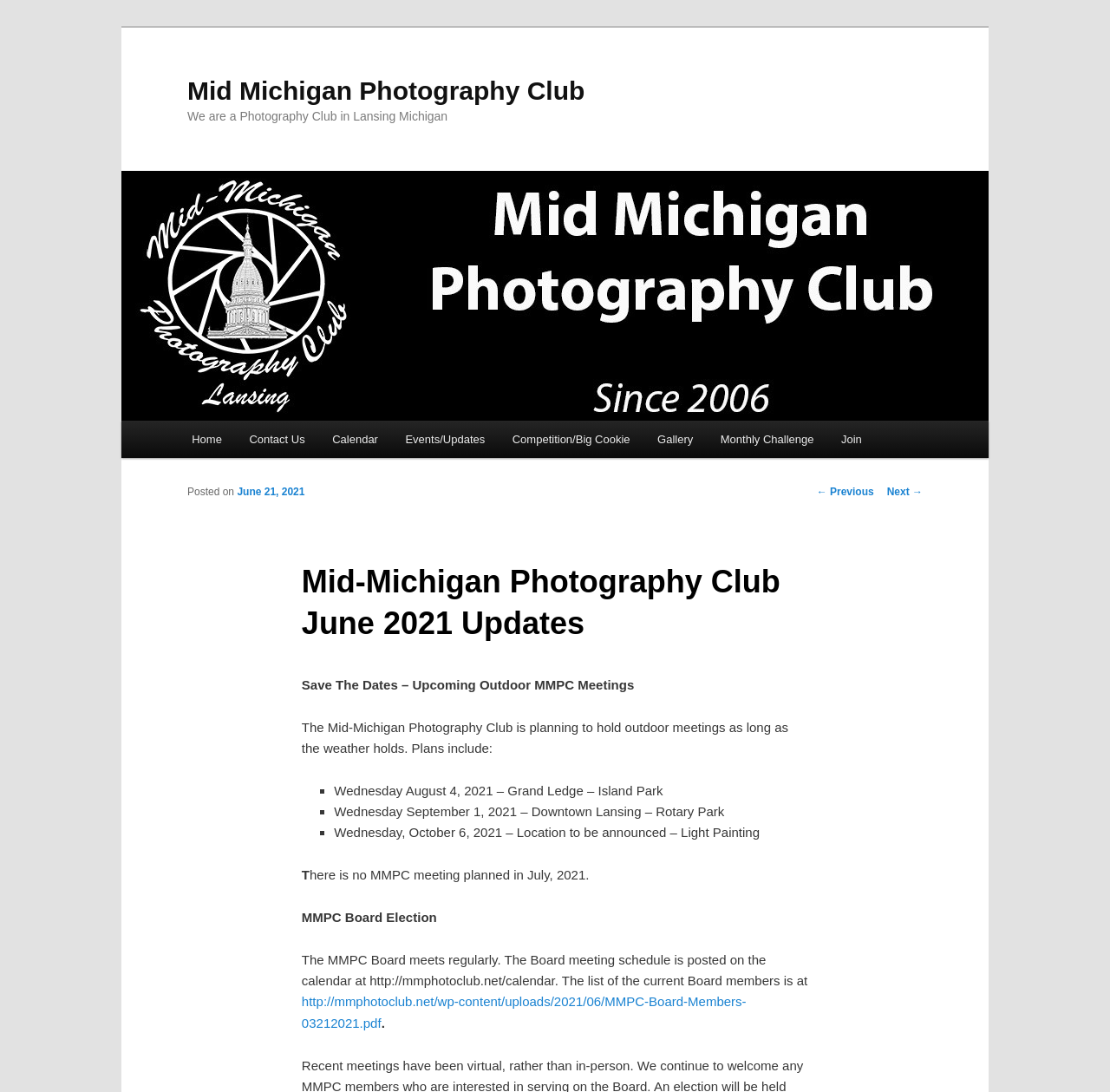Give a detailed overview of the webpage's appearance and contents.

The webpage is about the Mid-Michigan Photography Club's June 2021 updates. At the top, there is a heading with the club's name, followed by a link to skip to the primary content. Below this, there is a heading that describes the club as a photography club in Lansing, Michigan.

To the right of the club's description, there is an image of the Mid-Michigan Photography Club. Below this image, there is a main menu with links to various pages, including Home, Contact Us, Calendar, Events/Updates, Competition/Big Cookie, Gallery, Monthly Challenge, and Join.

The main content of the page is divided into sections. The first section has a heading that reads "Mid-Michigan Photography Club June 2021 Updates" and is followed by a post date. Below this, there is a section with the title "Save The Dates – Upcoming Outdoor MMPC Meetings" that lists three upcoming outdoor meetings with dates and locations.

Following this, there is a section that mentions that there is no MMPC meeting planned in July 2021. Next, there is a section about the MMPC Board Election, which includes information about the Board meeting schedule and a link to a PDF file with the list of current Board members.

Throughout the page, there are several links and headings that provide navigation and structure to the content.